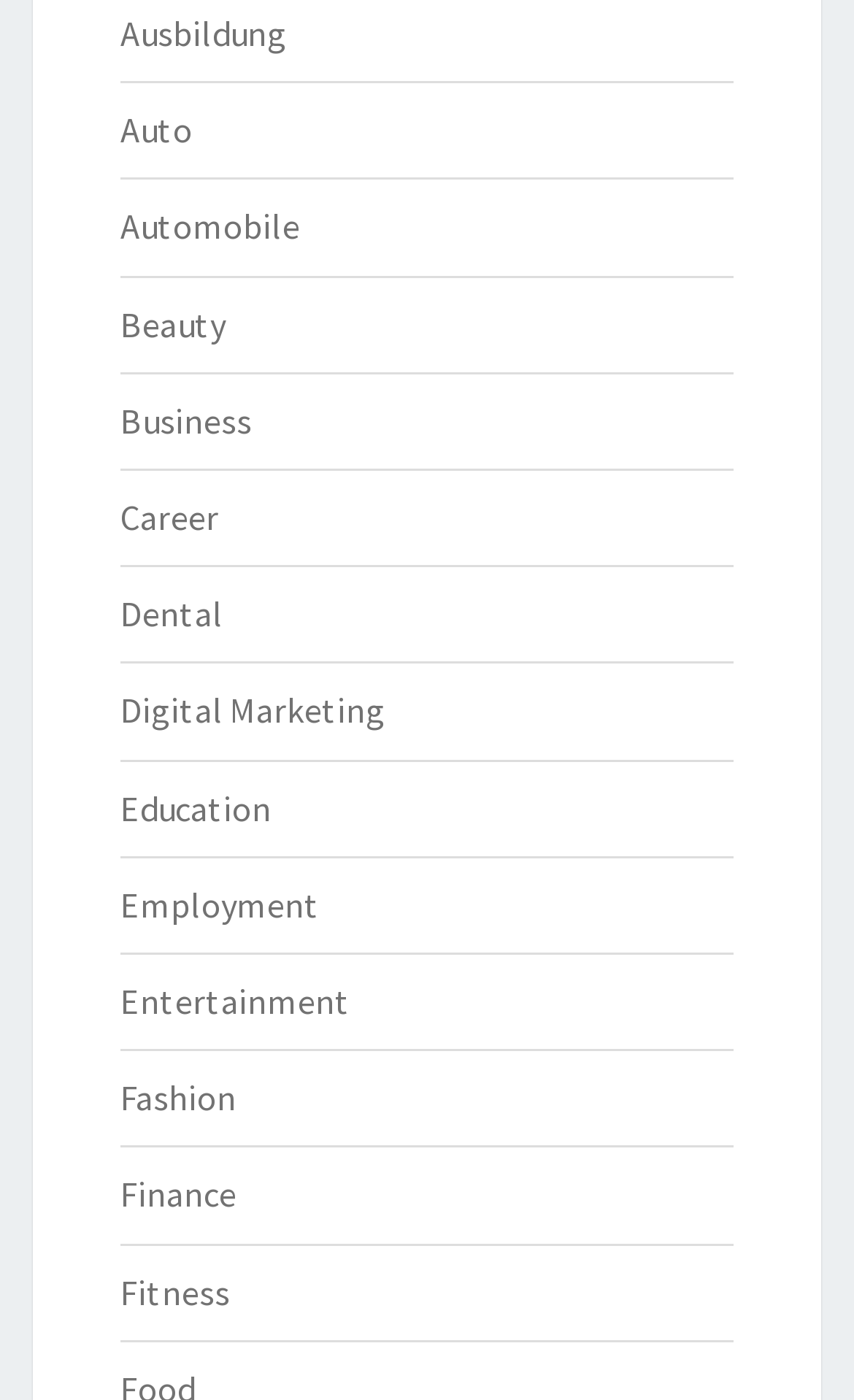What is the first category listed?
From the screenshot, provide a brief answer in one word or phrase.

Ausbildung